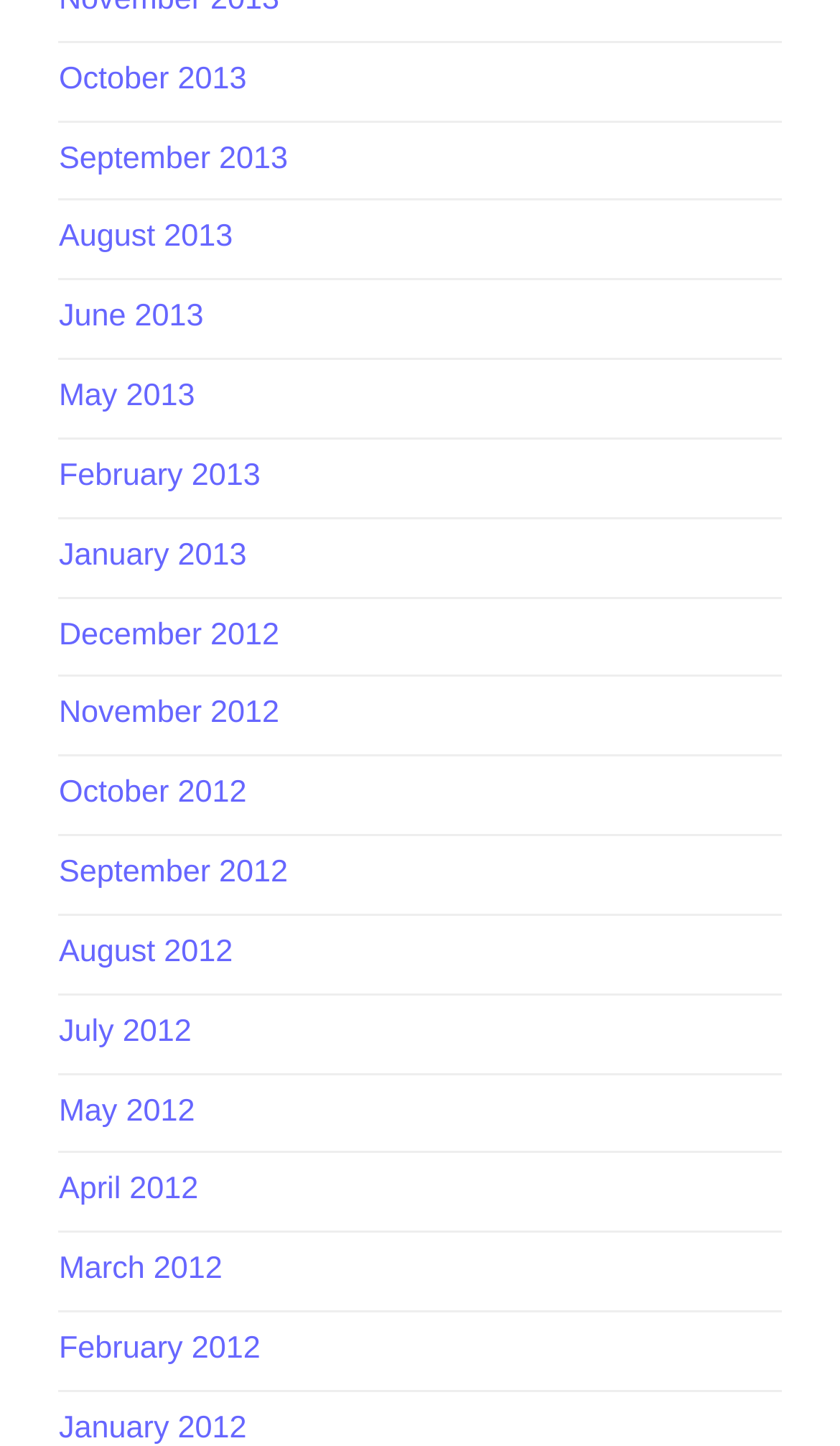Respond with a single word or phrase for the following question: 
What is the month listed just before August 2012?

July 2012